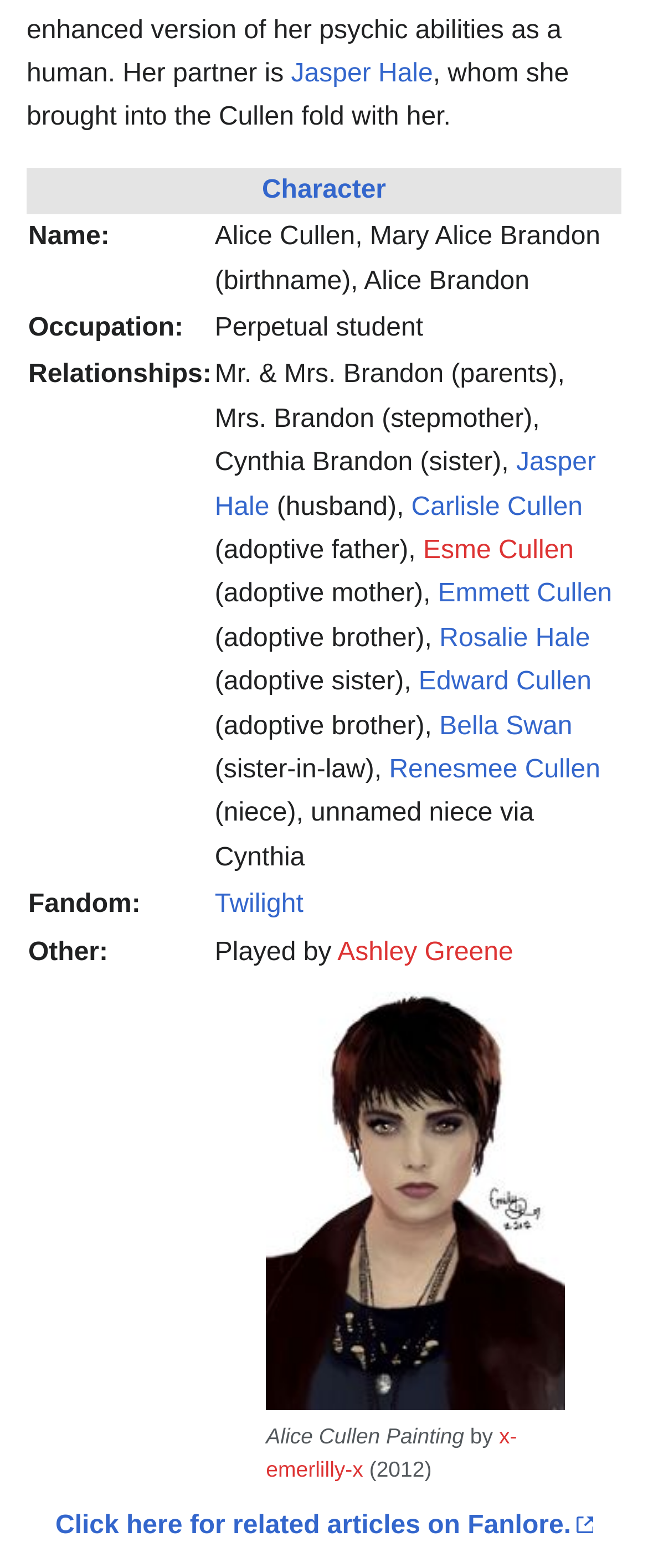Identify the bounding box coordinates for the UI element described as follows: x-emerlilly-x. Use the format (top-left x, top-left y, bottom-right x, bottom-right y) and ensure all values are floating point numbers between 0 and 1.

[0.411, 0.908, 0.798, 0.944]